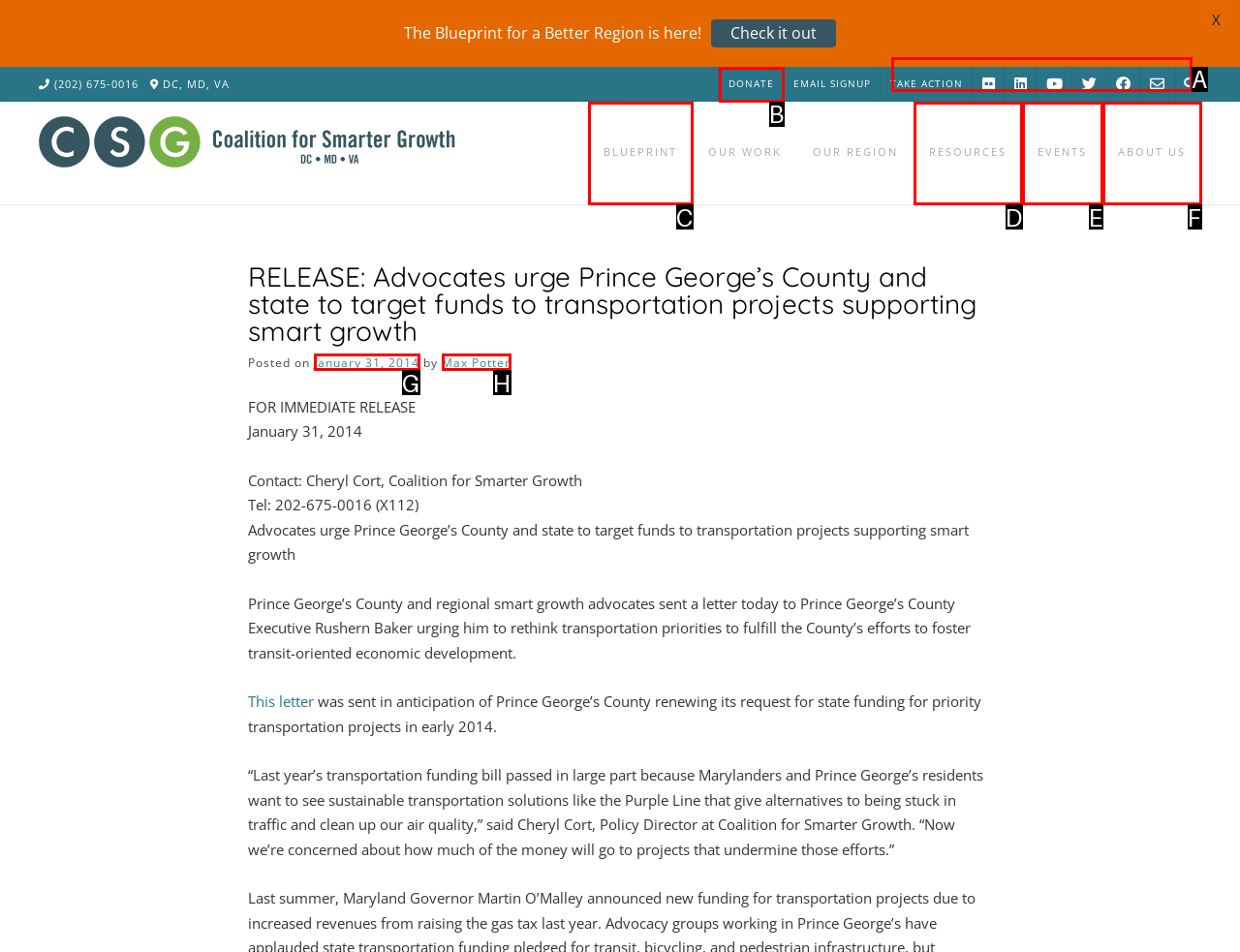Select the letter of the UI element that matches this task: Search for something
Provide the answer as the letter of the correct choice.

A